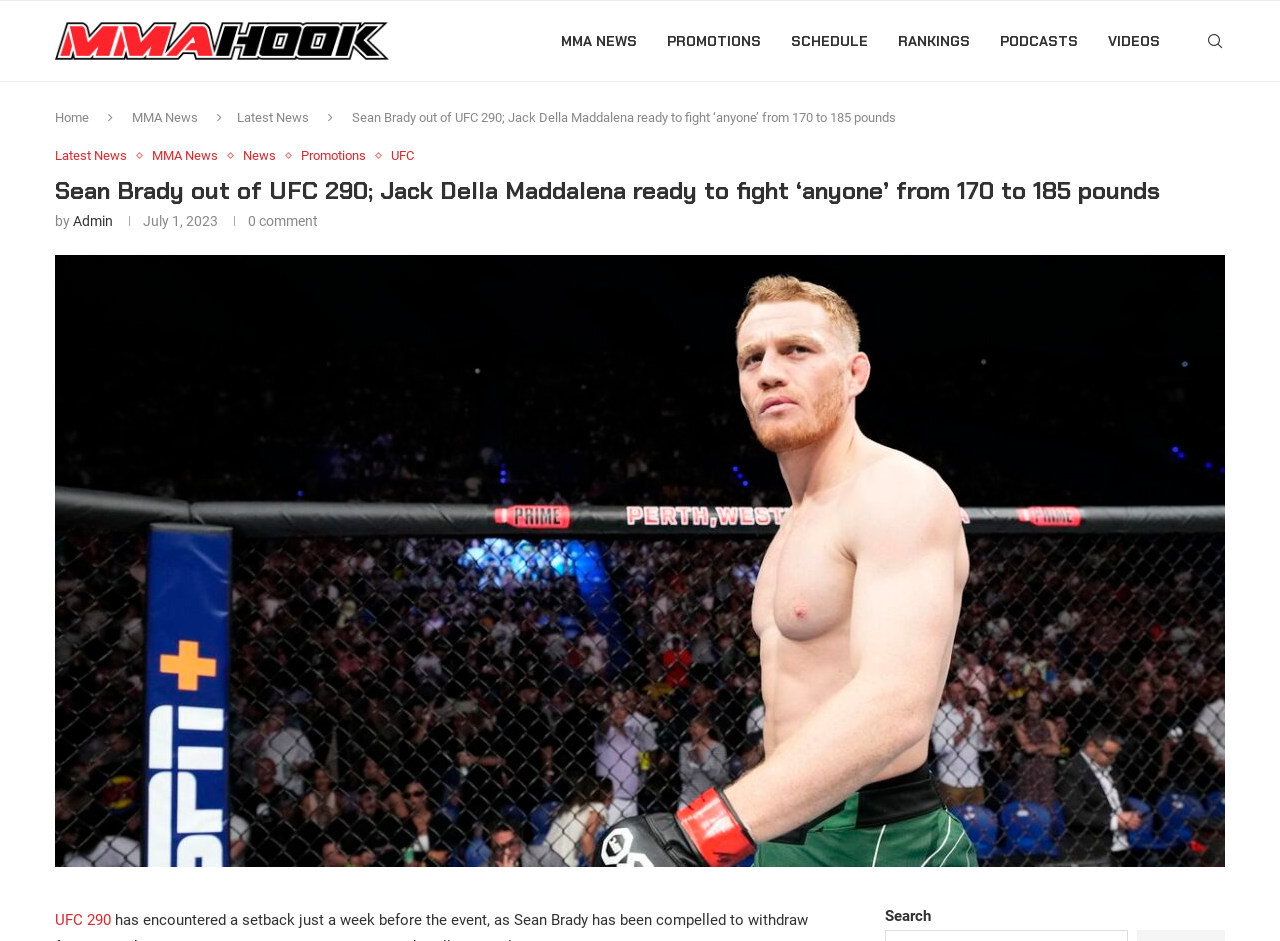Based on the image, provide a detailed response to the question:
What is the date of the article?

The date of the article can be found below the author's name, where it says 'July 1, 2023'.